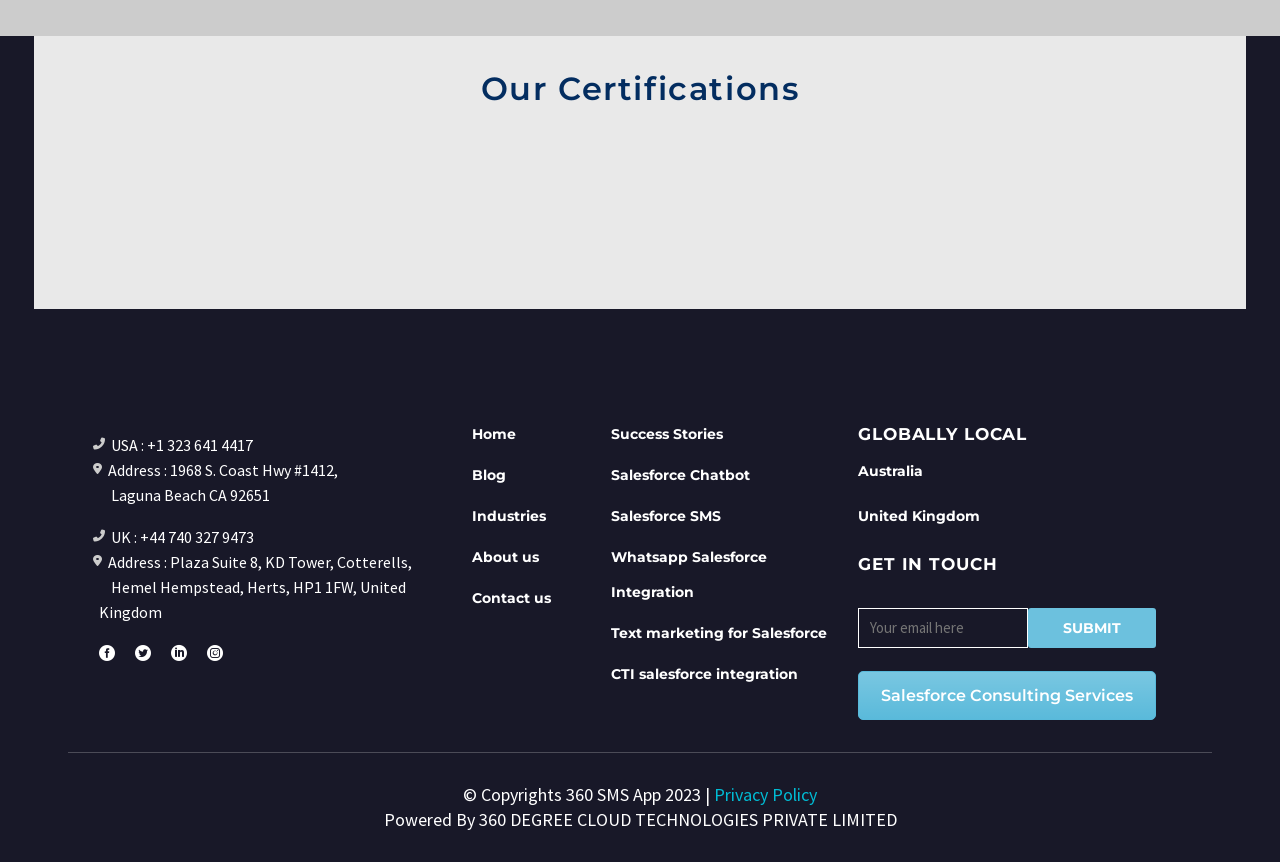Please answer the following question using a single word or phrase: 
What is the purpose of the textbox in the 'GET IN TOUCH' section?

To enter an email address